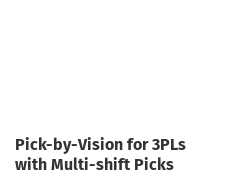Analyze the image and provide a detailed caption.

The image showcases a bold header text that reads “Pick-by-Vision for 3PLs with Multi-shift Picks Provides Rapid ROI.” This indicates a focus on innovative logistics solutions, particularly highlighting the Pick-by-Vision technology aimed at third-party logistics providers (3PLs). This technology emphasizes efficiency and productivity improvements, suggesting that utilizing such systems can yield a rapid return on investment. The design of the text is straightforward yet impactful, aimed at conveying essential information to an audience interested in enhancing operational capabilities within the logistics sector.